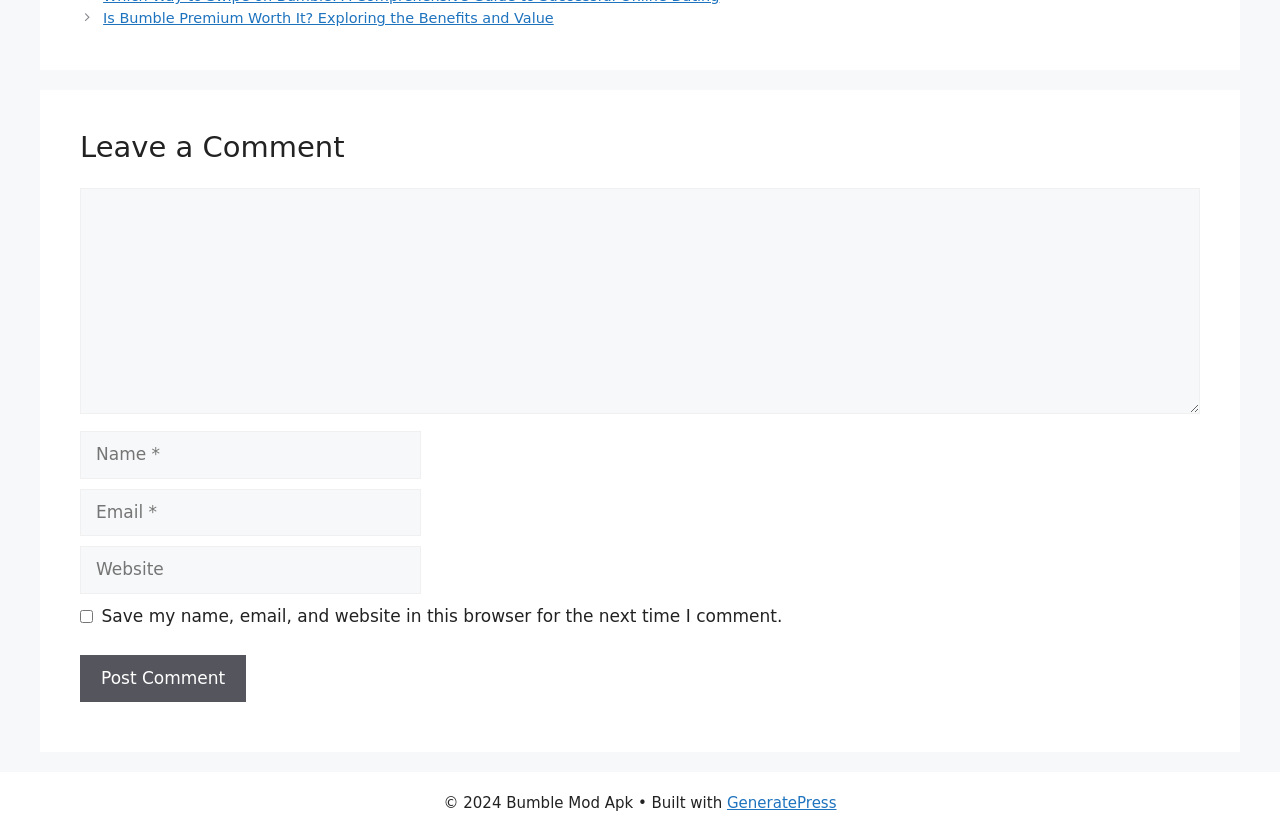What information is required to leave a comment? Based on the image, give a response in one word or a short phrase.

Name and Email